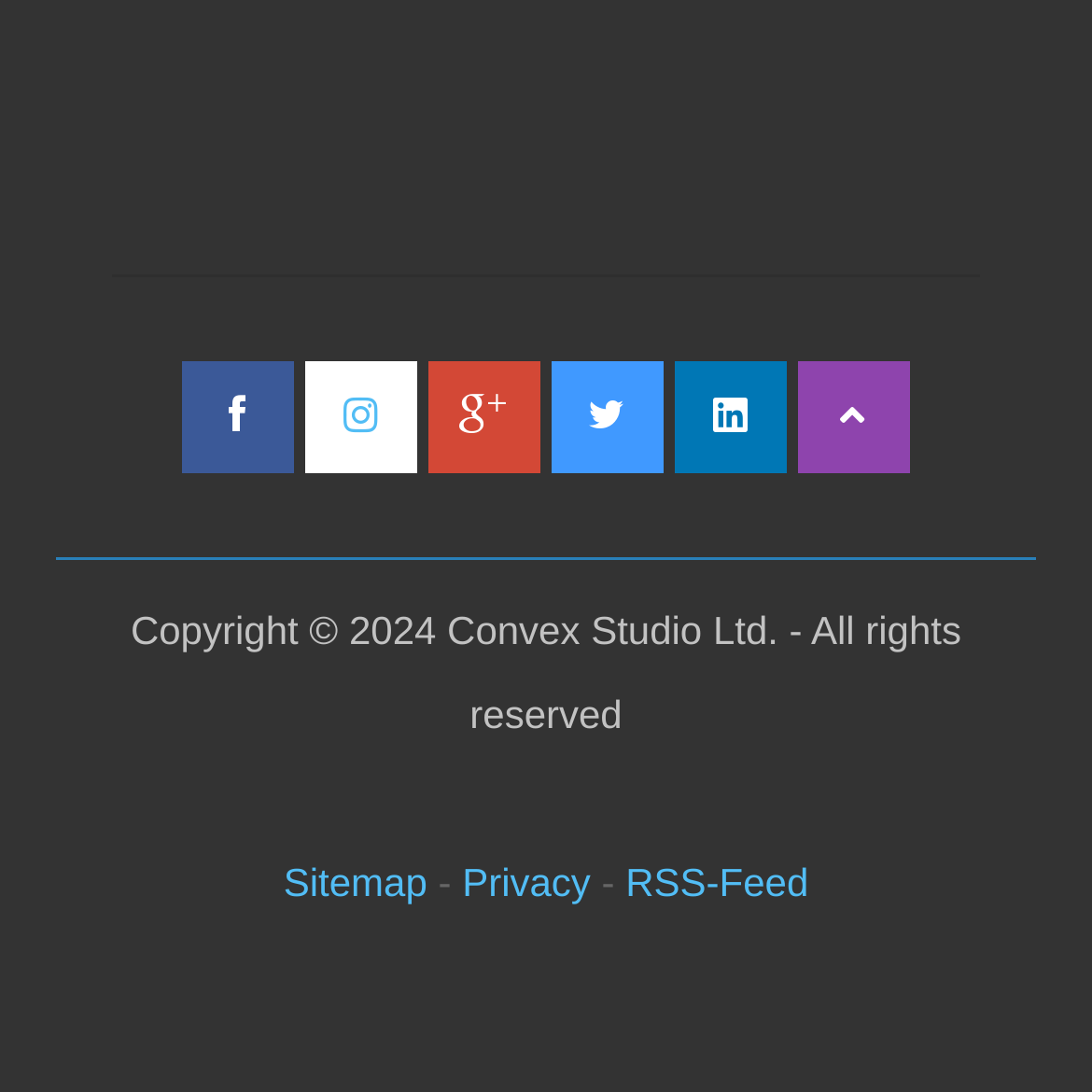Determine the bounding box for the UI element that matches this description: "aria-label="Go to Twitter"".

[0.504, 0.33, 0.606, 0.432]